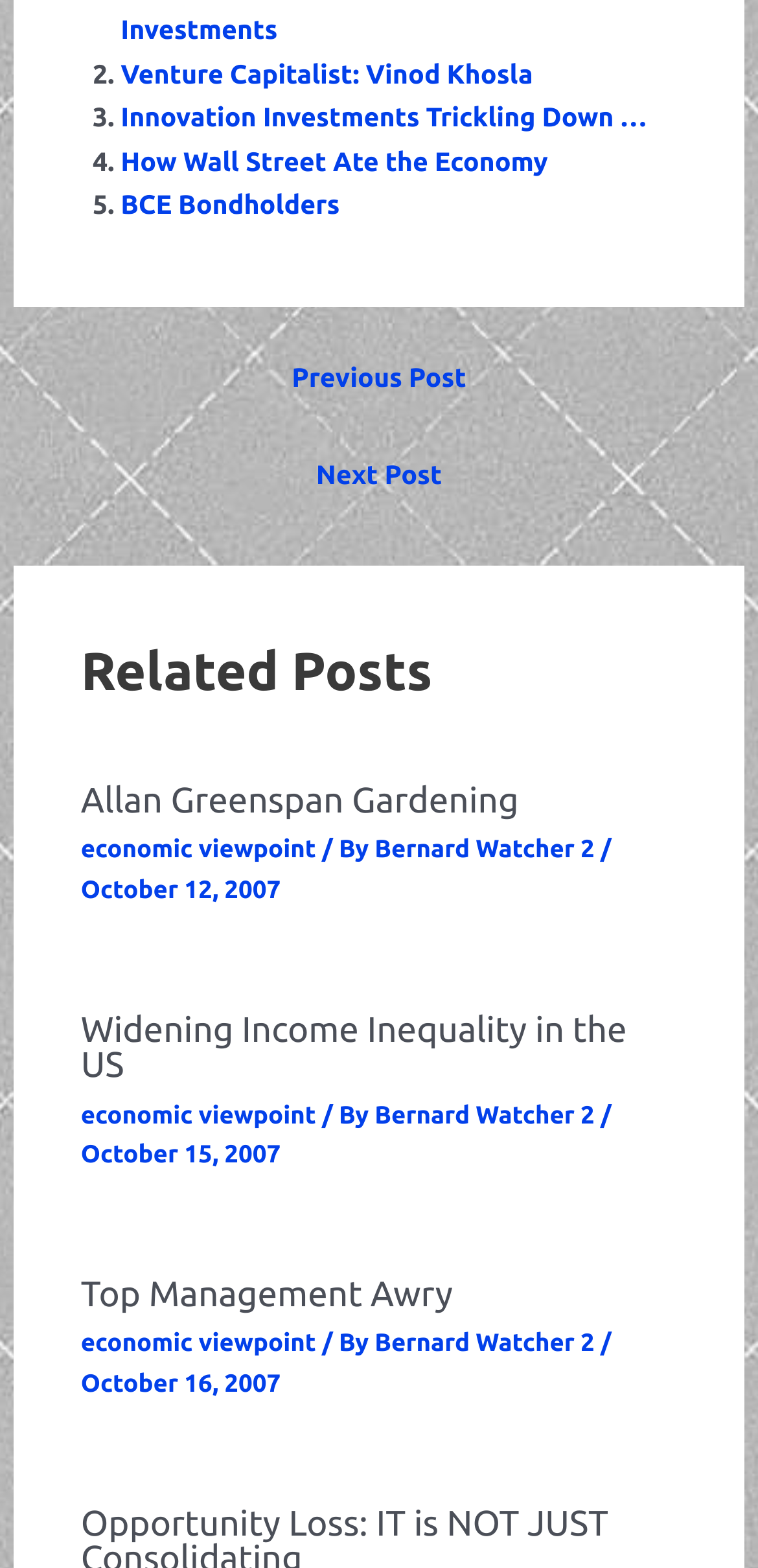Please identify the bounding box coordinates of the element's region that I should click in order to complete the following instruction: "Click on 'Venture Capitalist: Vinod Khosla'". The bounding box coordinates consist of four float numbers between 0 and 1, i.e., [left, top, right, bottom].

[0.159, 0.037, 0.703, 0.057]